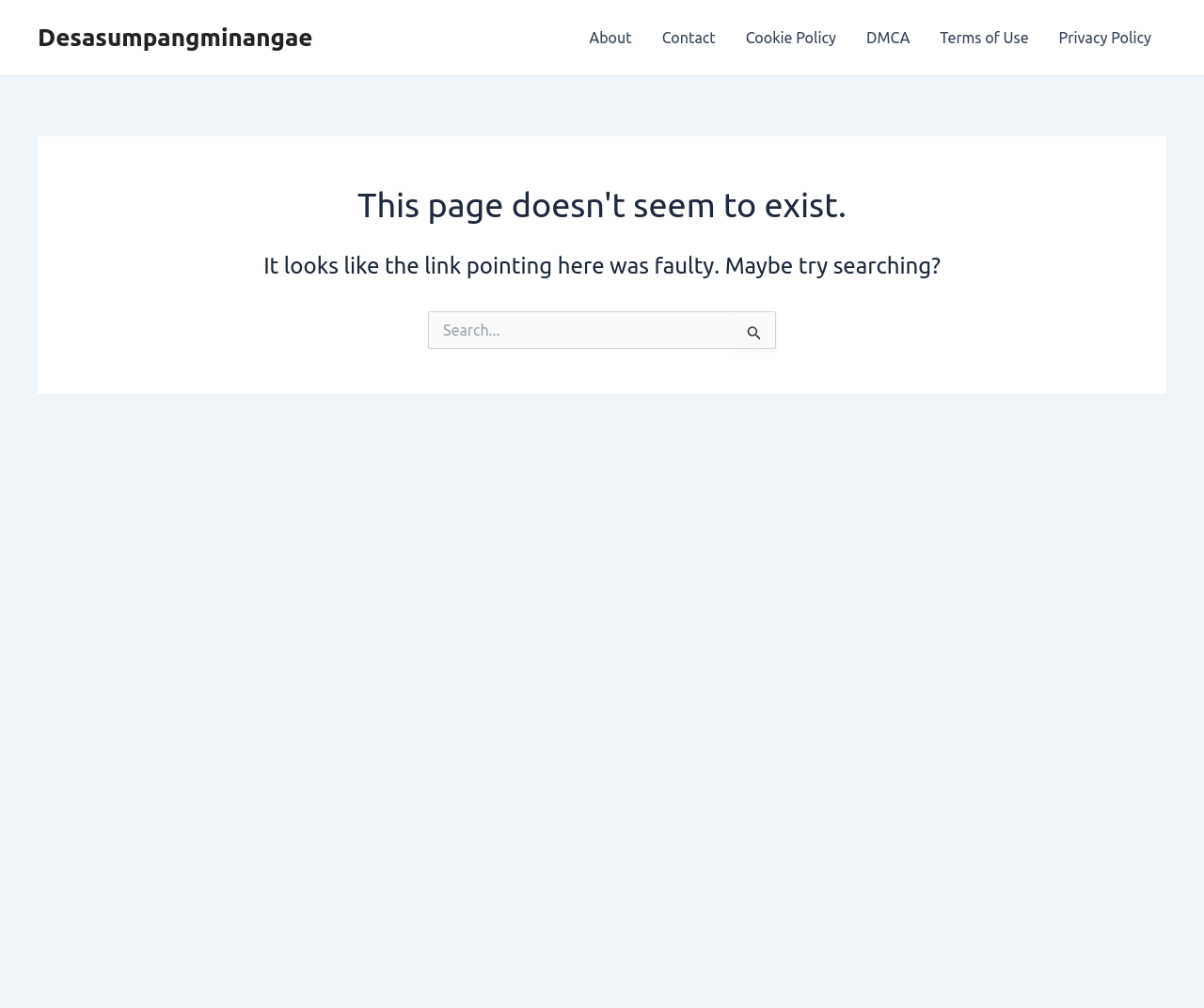Please provide a one-word or short phrase answer to the question:
What is the position of the search box?

Middle of the page